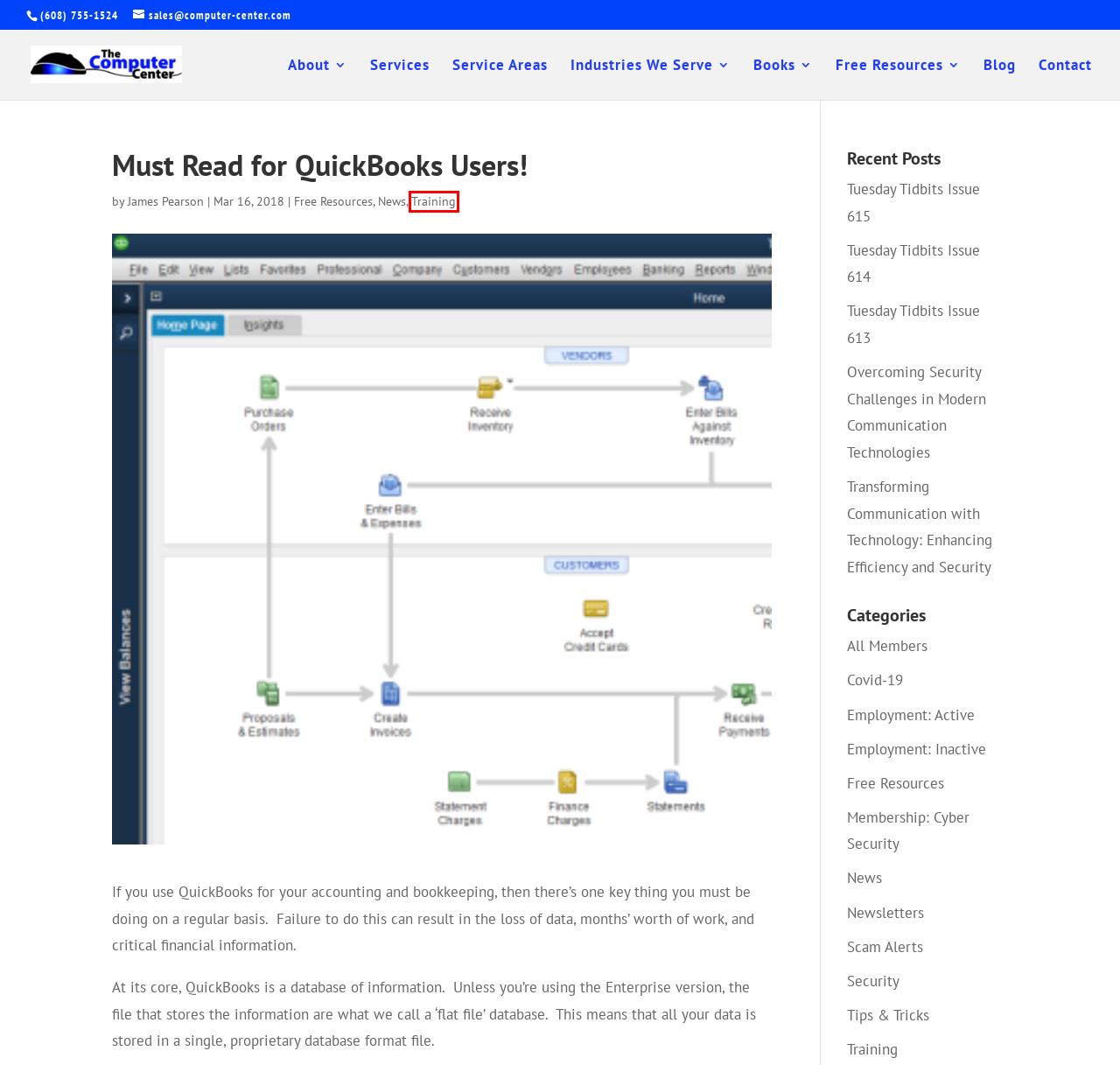Look at the screenshot of a webpage that includes a red bounding box around a UI element. Select the most appropriate webpage description that matches the page seen after clicking the highlighted element. Here are the candidates:
A. Employment: Active Archives | The Computer Center
B. Security Archives | The Computer Center
C. Industries We Serve |
D. Transforming Communication with Technology | The Computer Center
E. Blog |
F. Training Archives | The Computer Center
G. IT Services - Janesville WI
H. Employment: Inactive Archives | The Computer Center

F